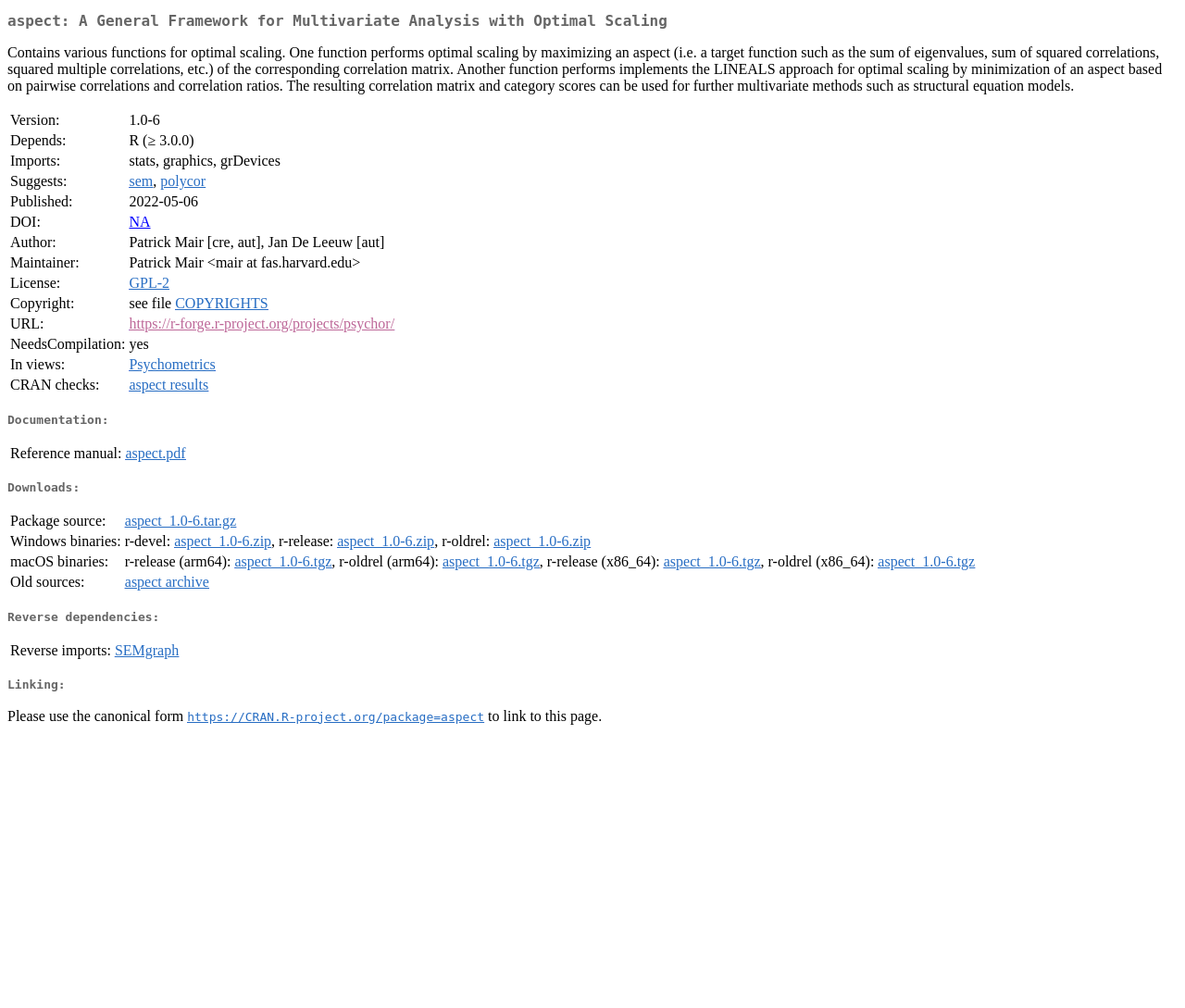Predict the bounding box of the UI element based on this description: "aspect archive".

[0.105, 0.57, 0.176, 0.585]